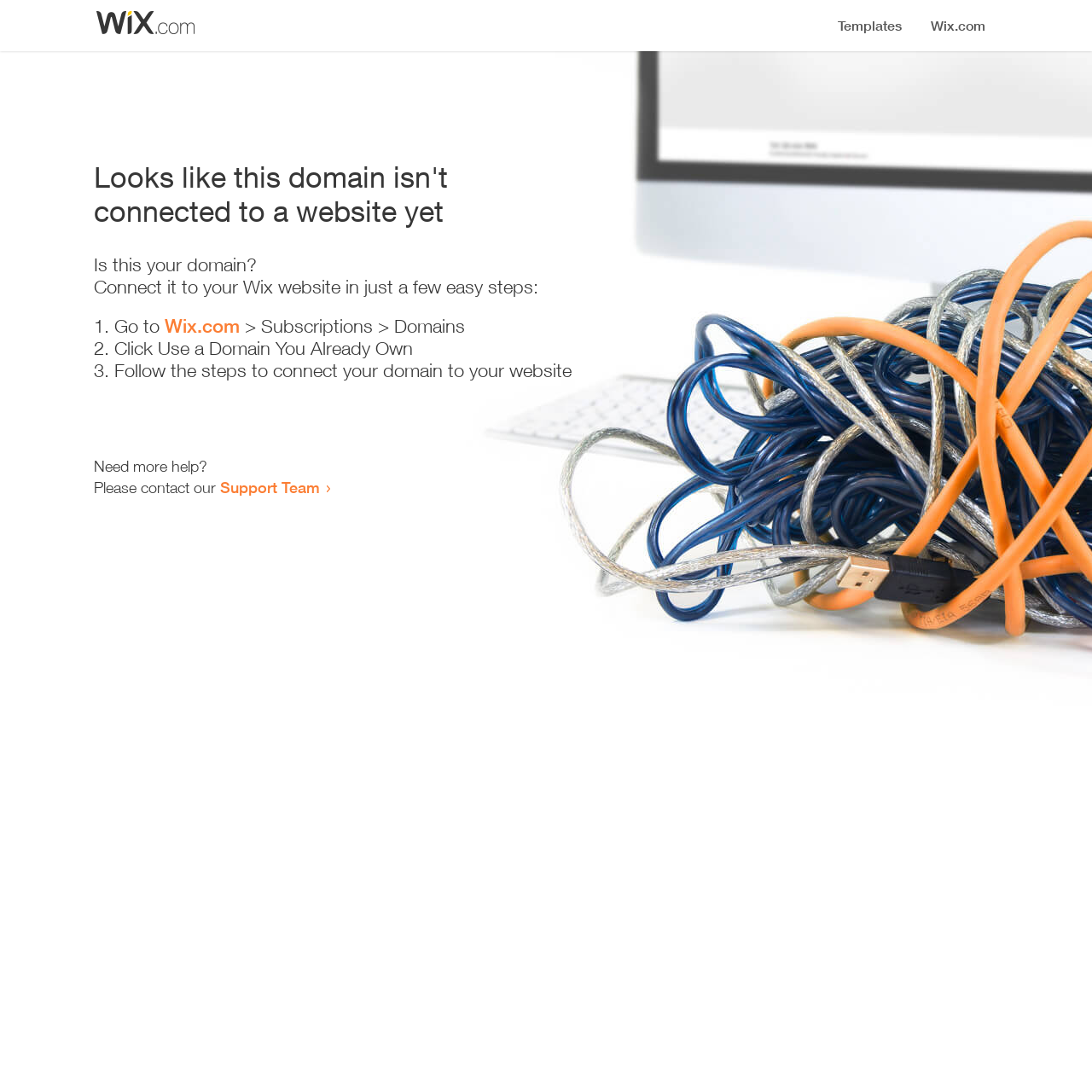What is the user trying to achieve?
Answer the question using a single word or phrase, according to the image.

Connect domain to website